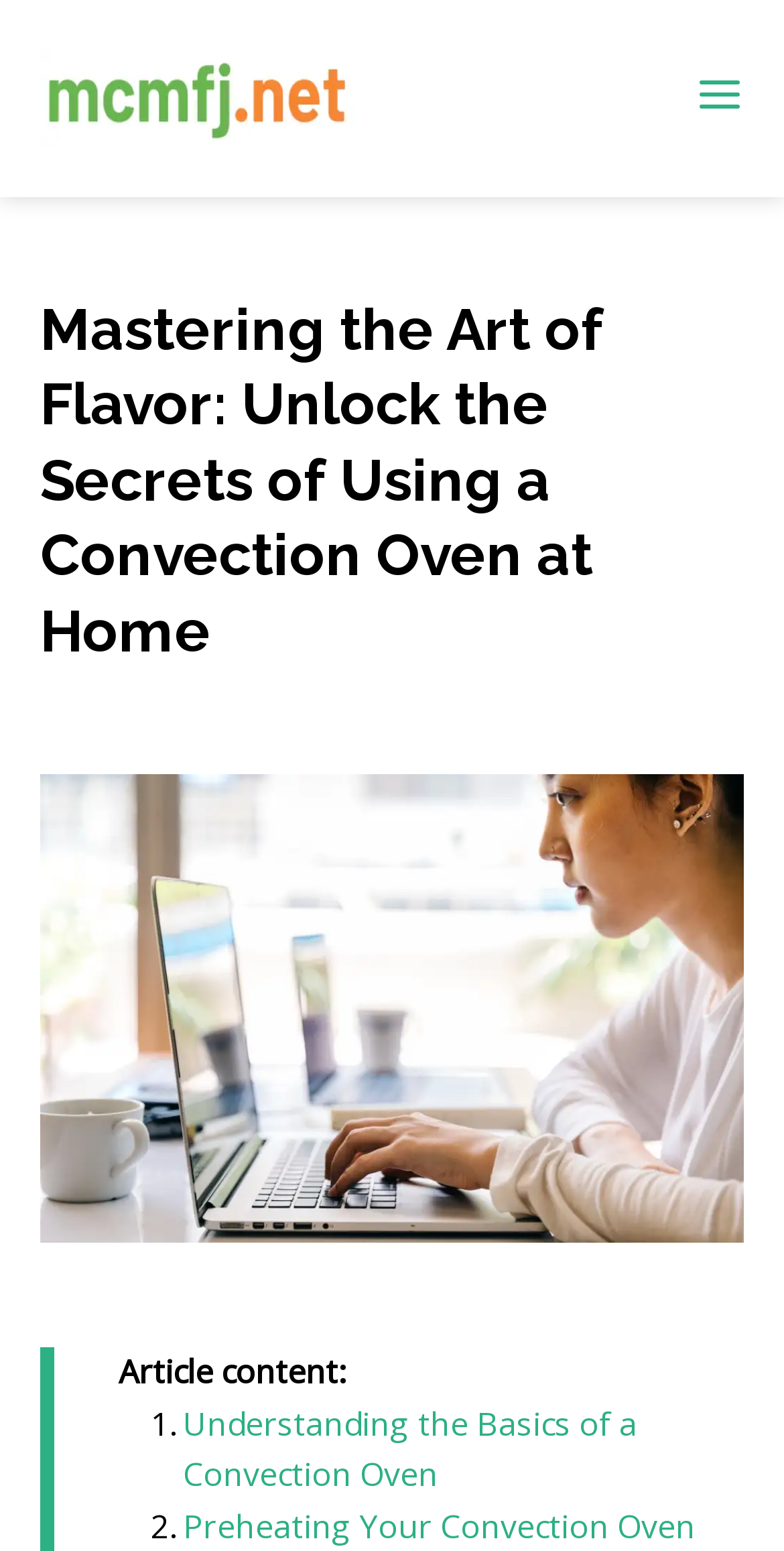Identify the bounding box for the element characterized by the following description: "Preheating Your Convection Oven".

[0.233, 0.97, 0.887, 0.998]